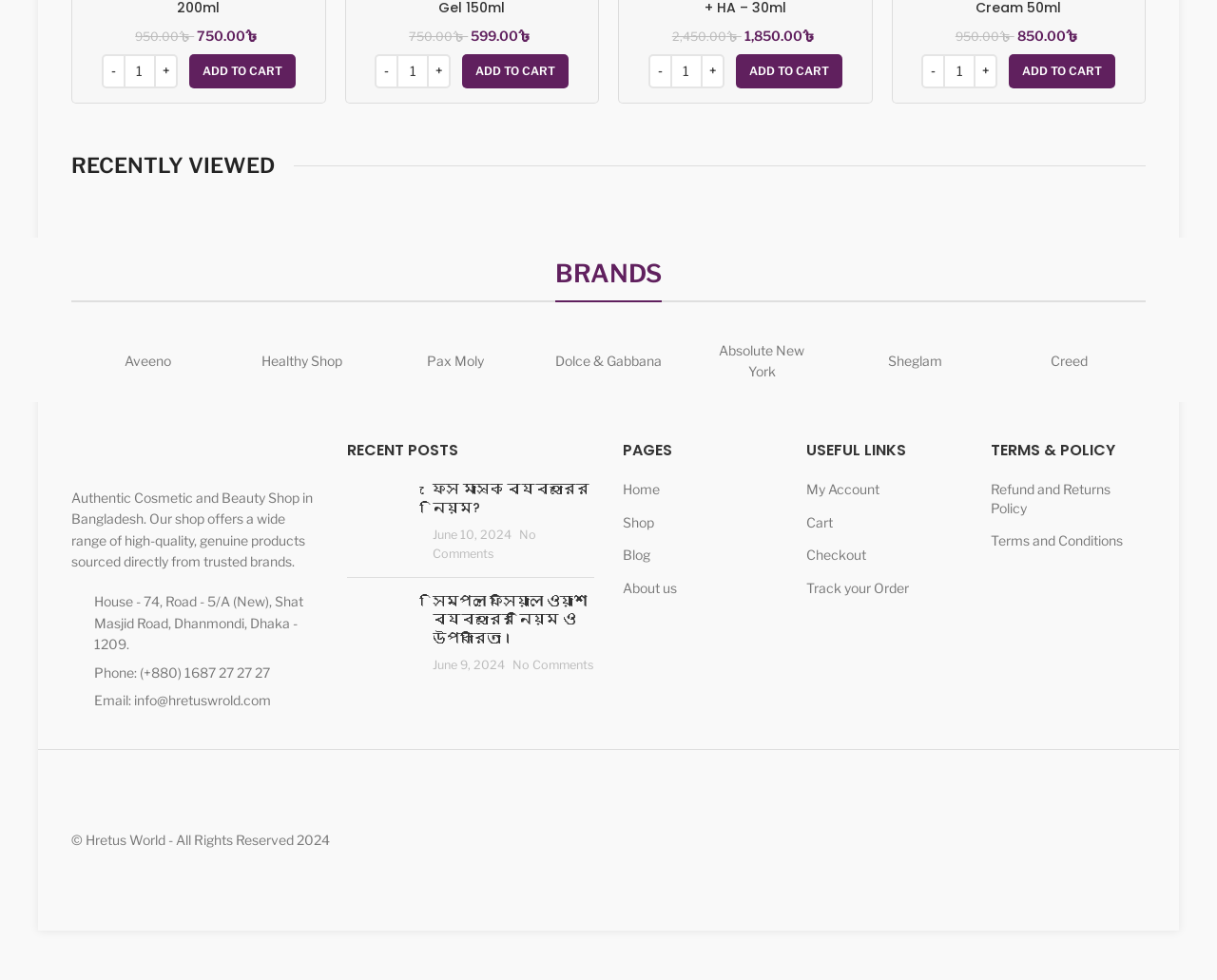What is the copyright year of the website?
Please answer the question with as much detail as possible using the screenshot.

I found the copyright information at the bottom of the page, which says '© Hretus World - All Rights Reserved 2024'. This indicates that the copyright year of the website is 2024.